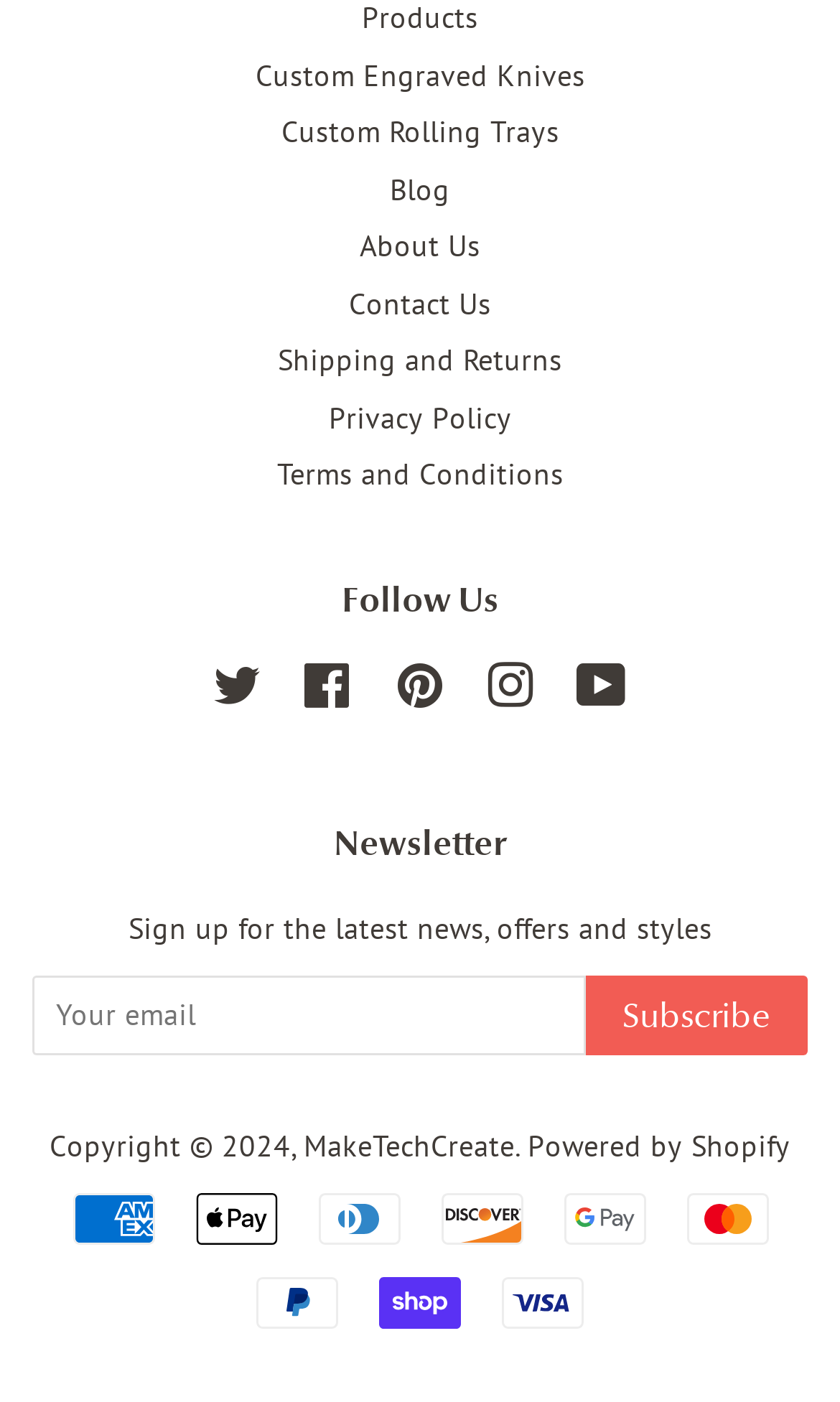Use a single word or phrase to answer the question: How many social media platforms can users follow the website on?

5